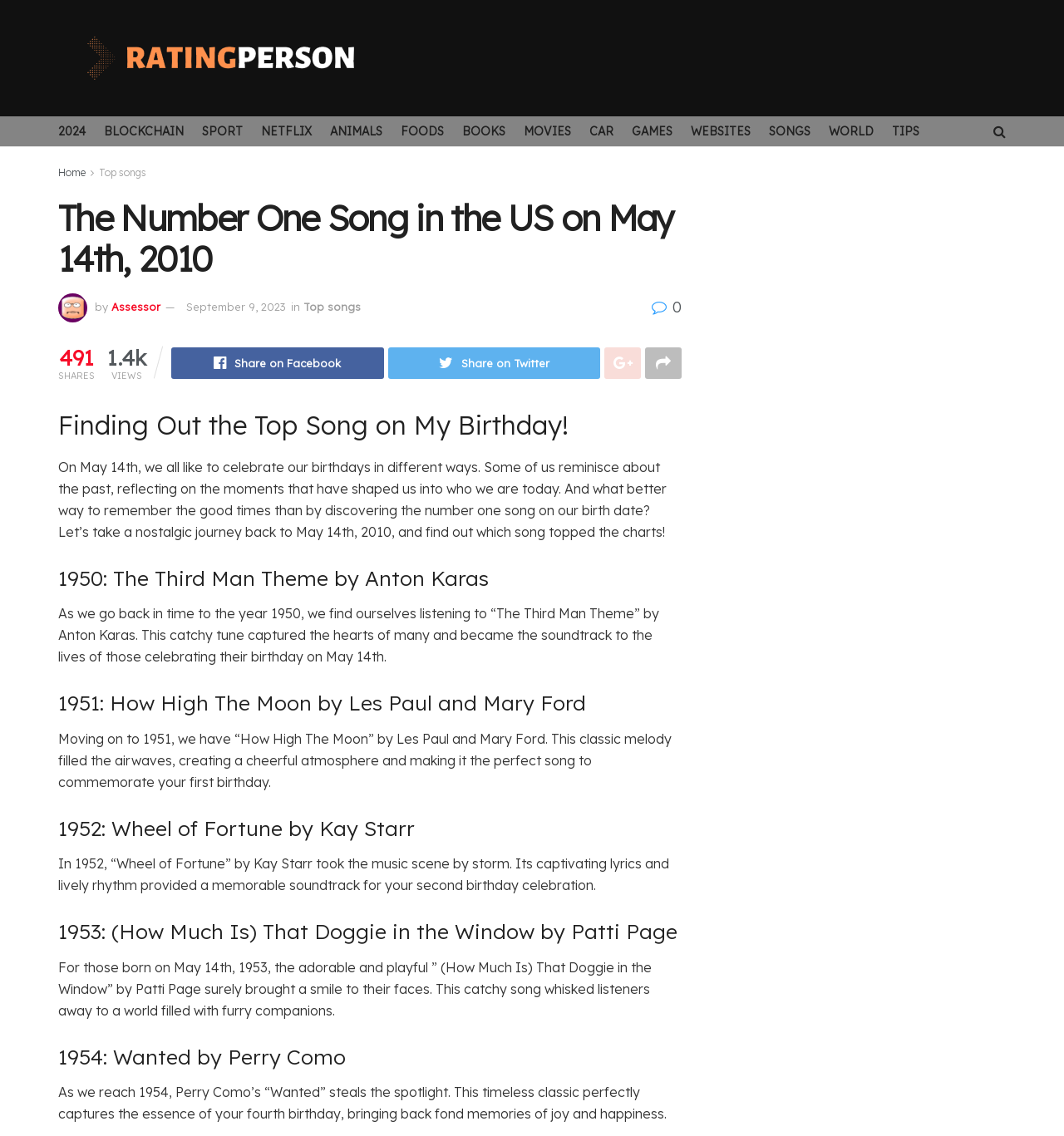How many shares does the article have?
Provide a detailed answer to the question, using the image to inform your response.

The webpage displays the number of shares as '491' which is located near the top of the webpage, below the author's name.